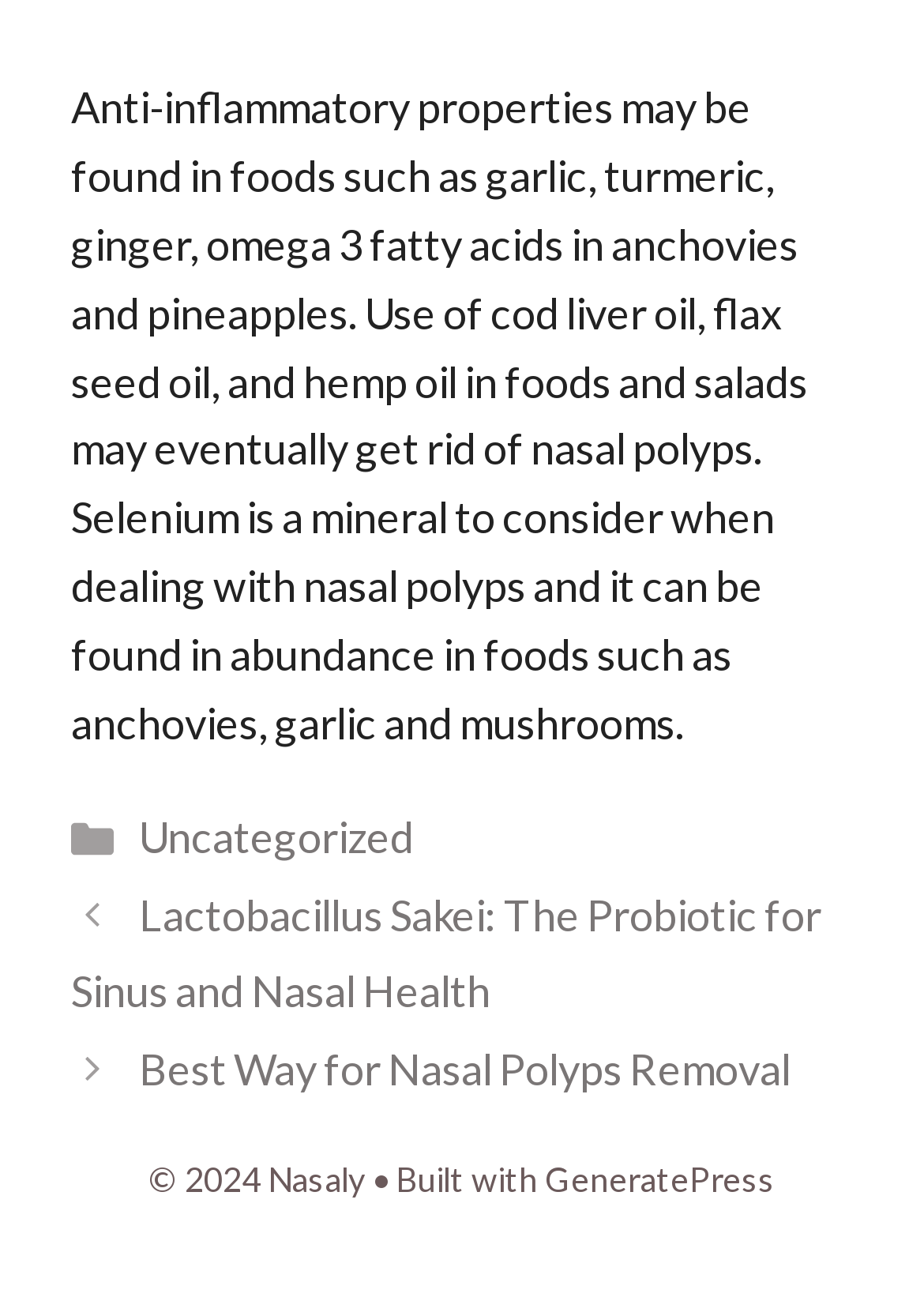Ascertain the bounding box coordinates for the UI element detailed here: "Shows". The coordinates should be provided as [left, top, right, bottom] with each value being a float between 0 and 1.

None